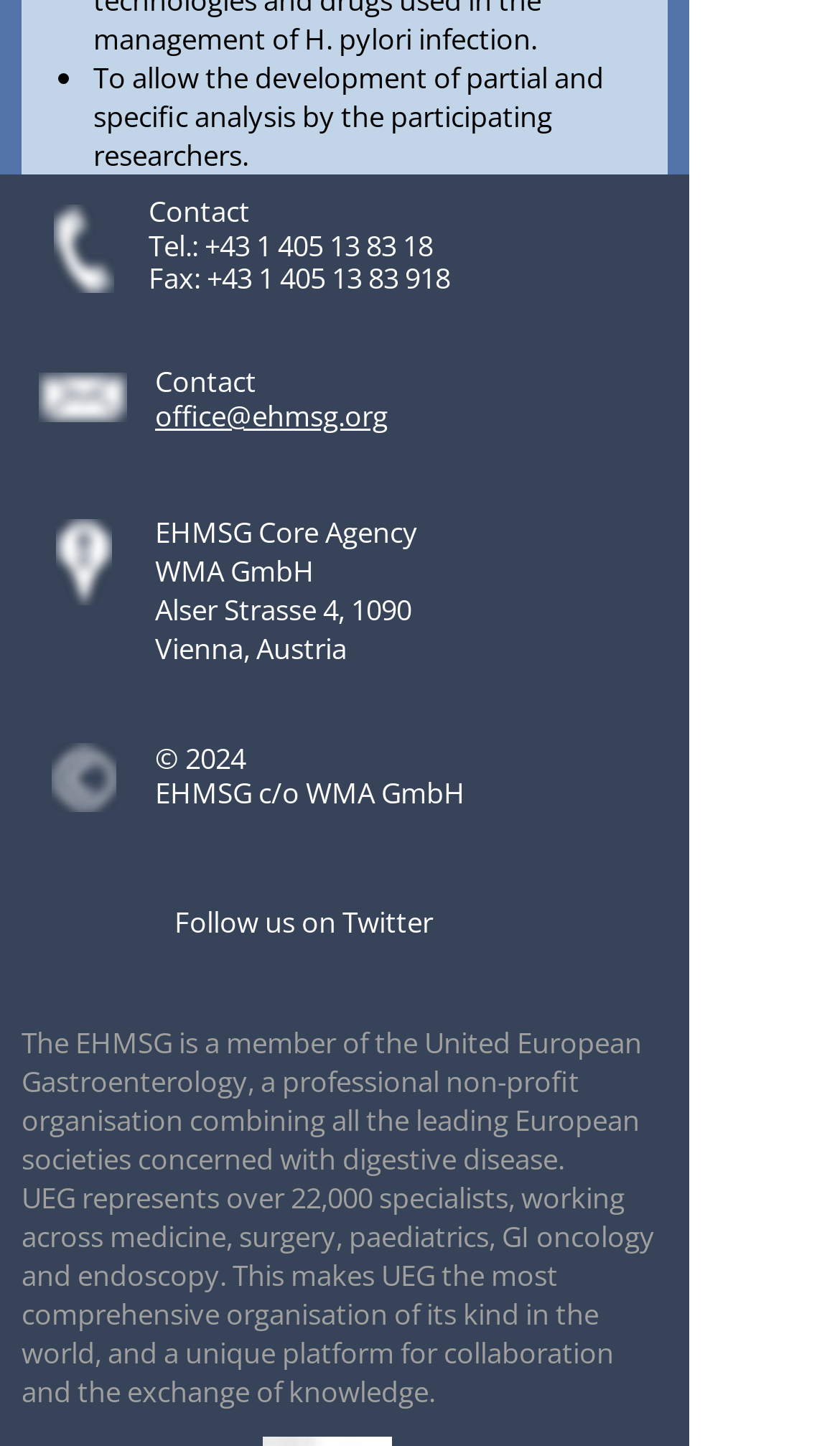What is the purpose of the EHMSG?
Please provide a single word or phrase as your answer based on the image.

To allow partial and specific analysis